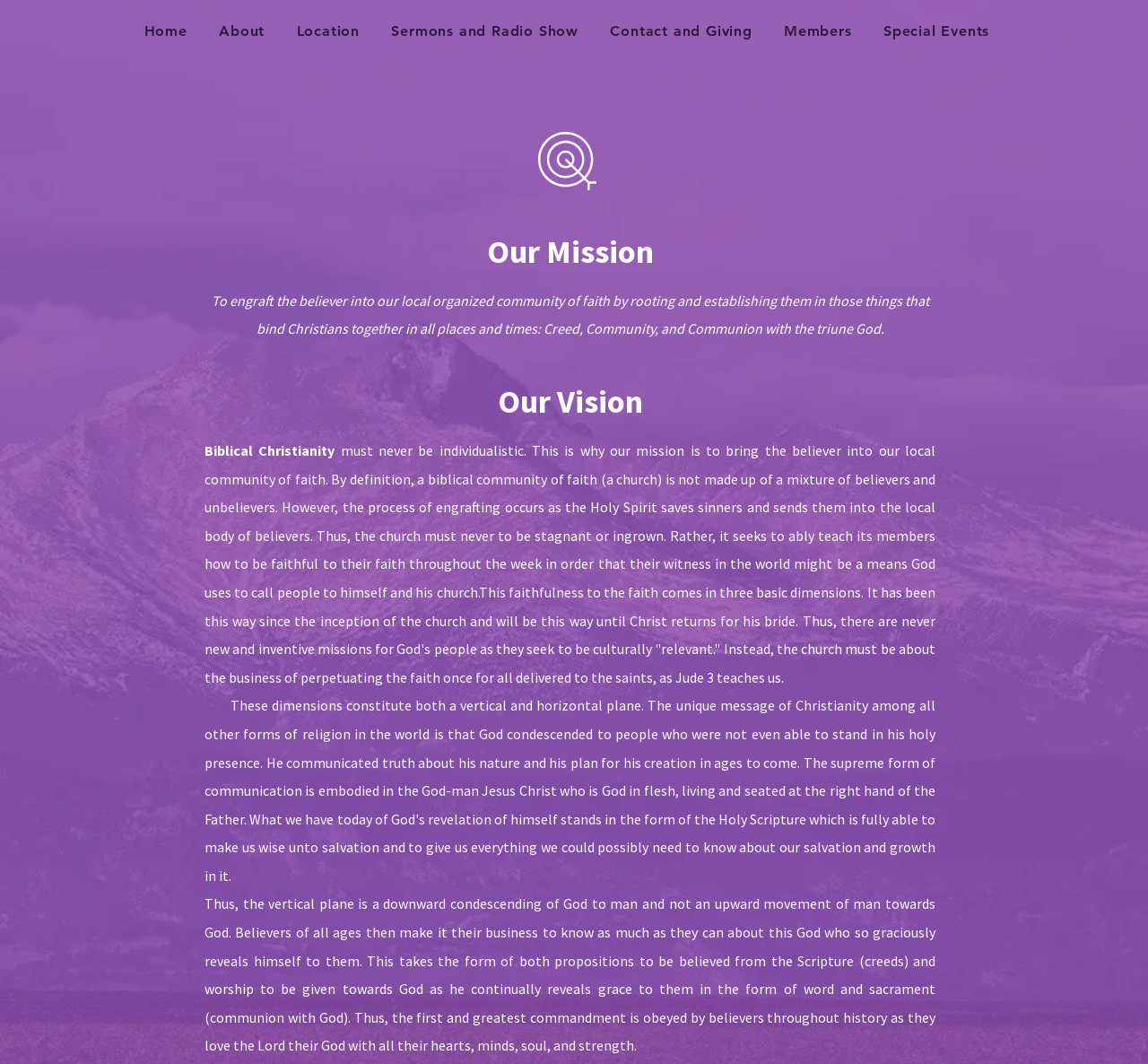What is the mission of the organization?
Provide a one-word or short-phrase answer based on the image.

To engraft believers into local community